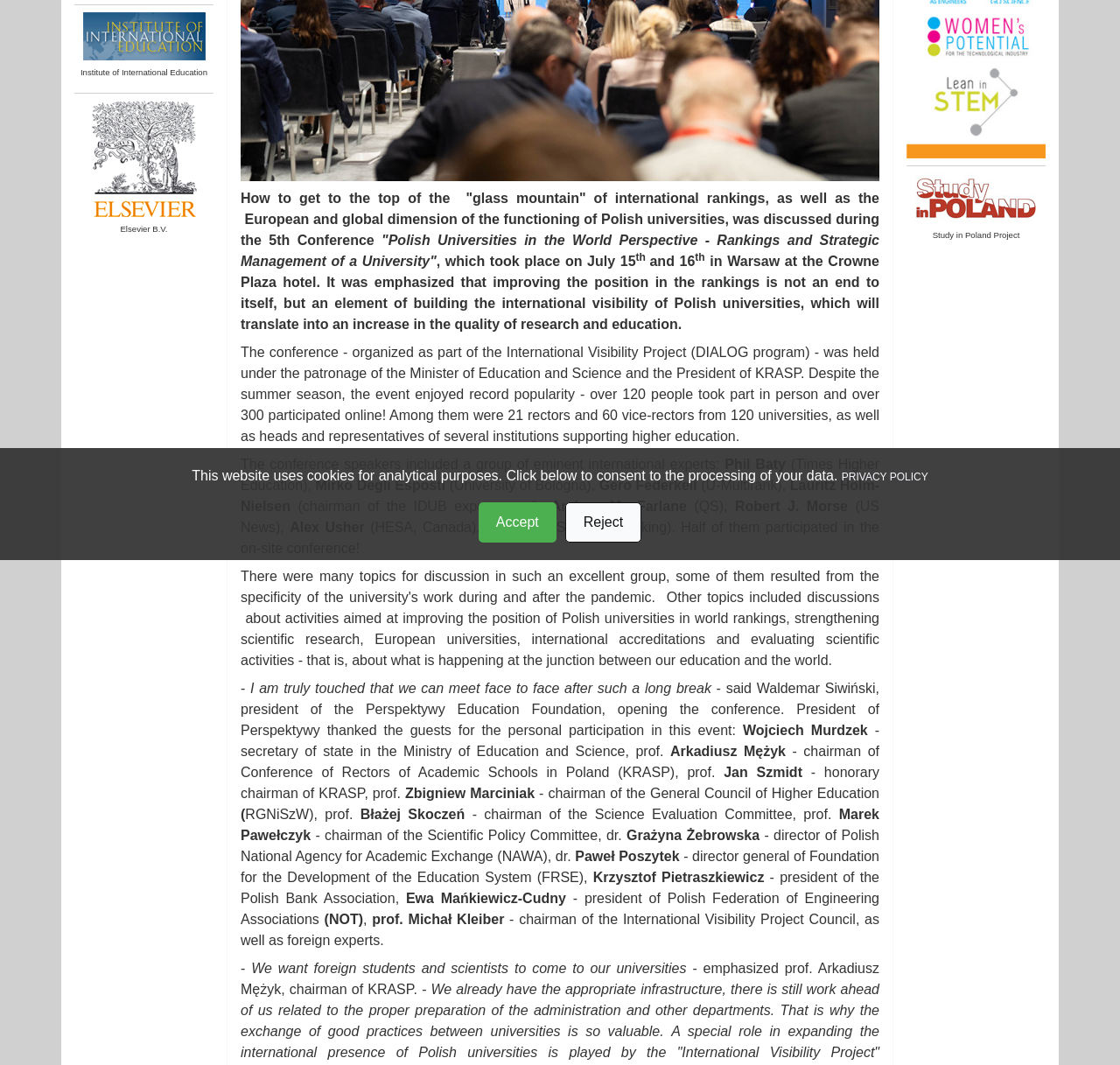Please provide the bounding box coordinate of the region that matches the element description: Institute of International Education. Coordinates should be in the format (top-left x, top-left y, bottom-right x, bottom-right y) and all values should be between 0 and 1.

[0.066, 0.026, 0.191, 0.074]